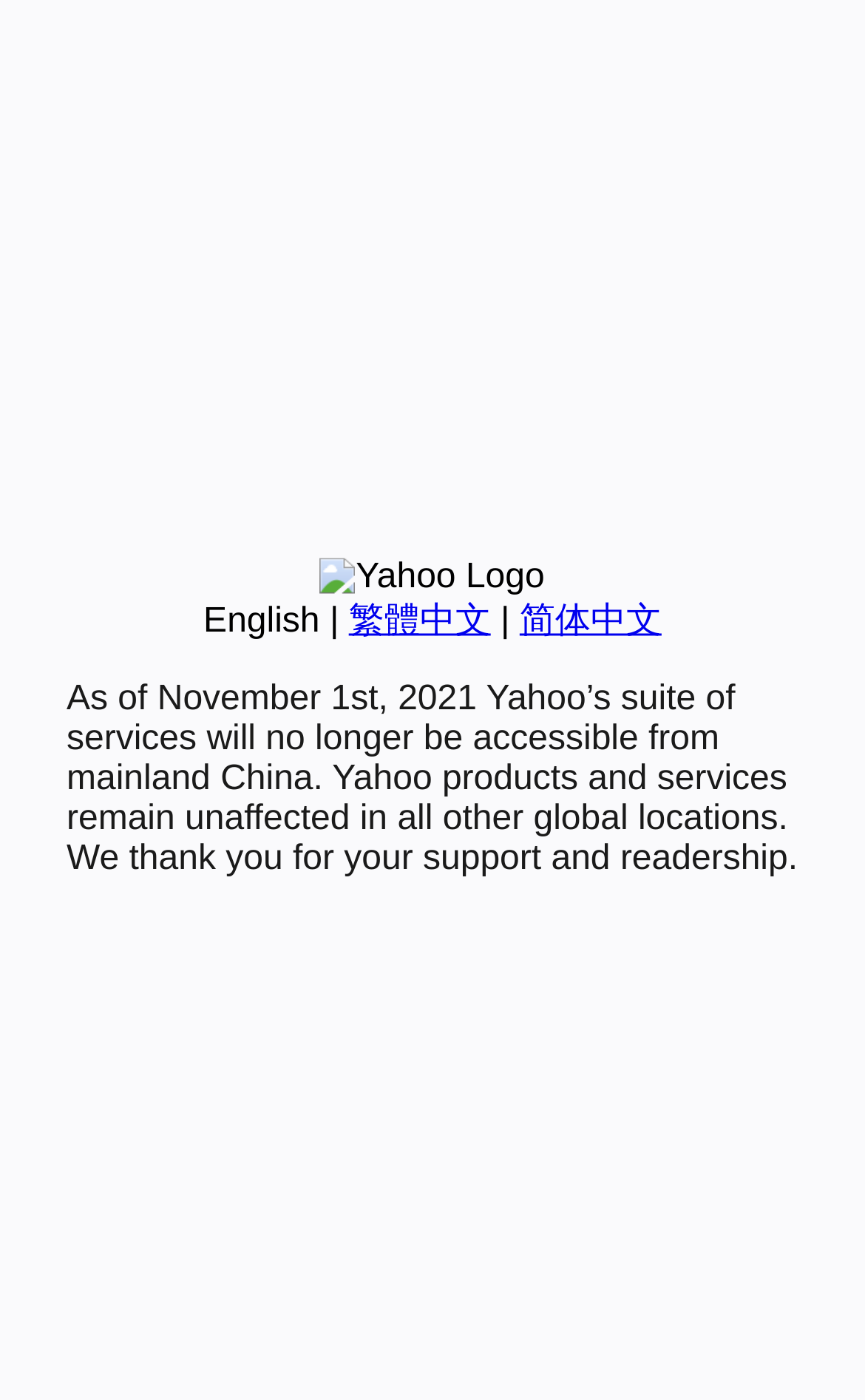Calculate the bounding box coordinates of the UI element given the description: "简体中文".

[0.601, 0.43, 0.765, 0.457]